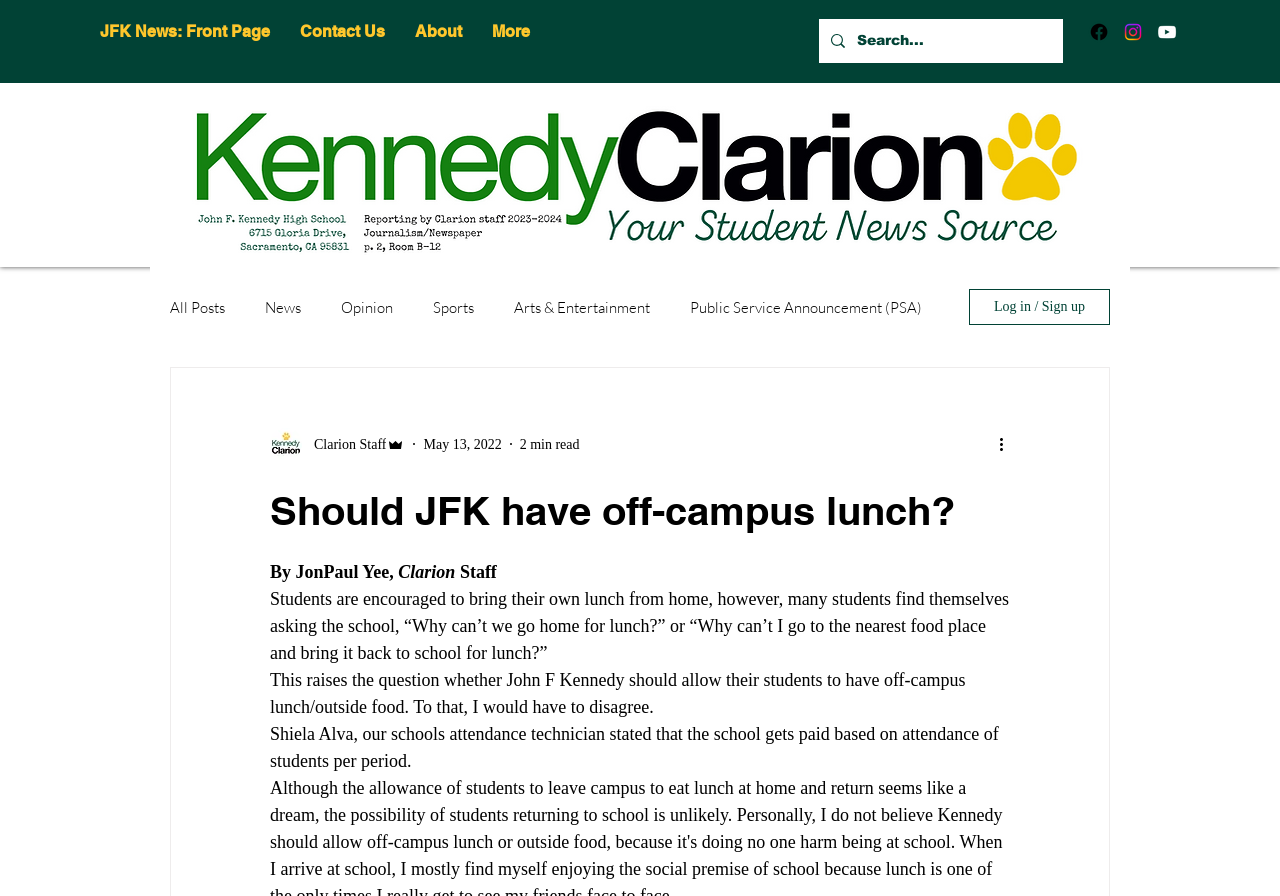How many social media links are present on the webpage?
Respond to the question with a well-detailed and thorough answer.

The webpage has links to three social media platforms: Facebook, Instagram, and YouTube, which are located at the top-right corner of the webpage.